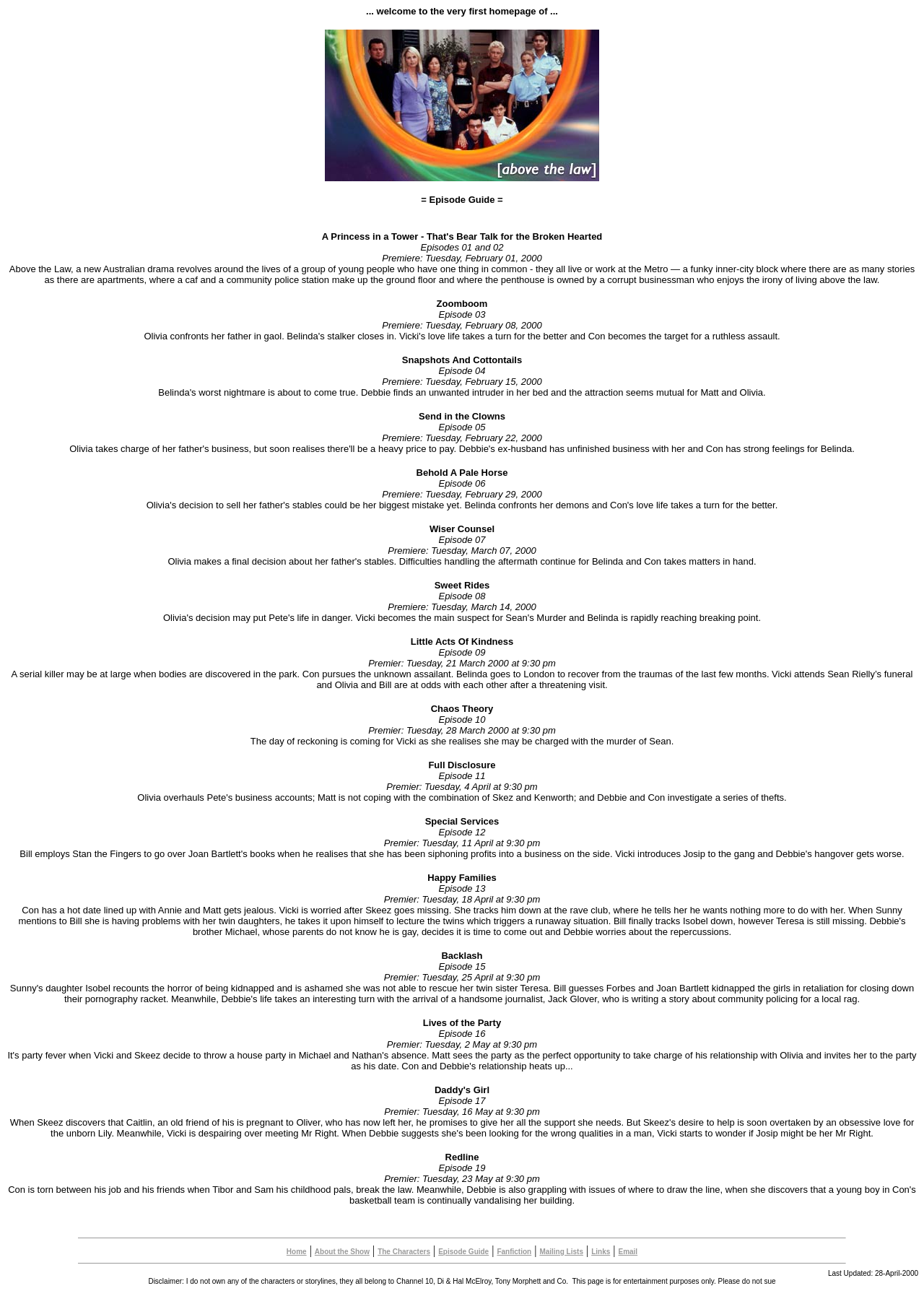How many episodes are listed on this webpage?
Please analyze the image and answer the question with as much detail as possible.

The webpage lists episodes from 01 to 19, with each episode having a premiere date and a brief description. By counting the number of episodes listed, we can determine that there are 19 episodes in total.